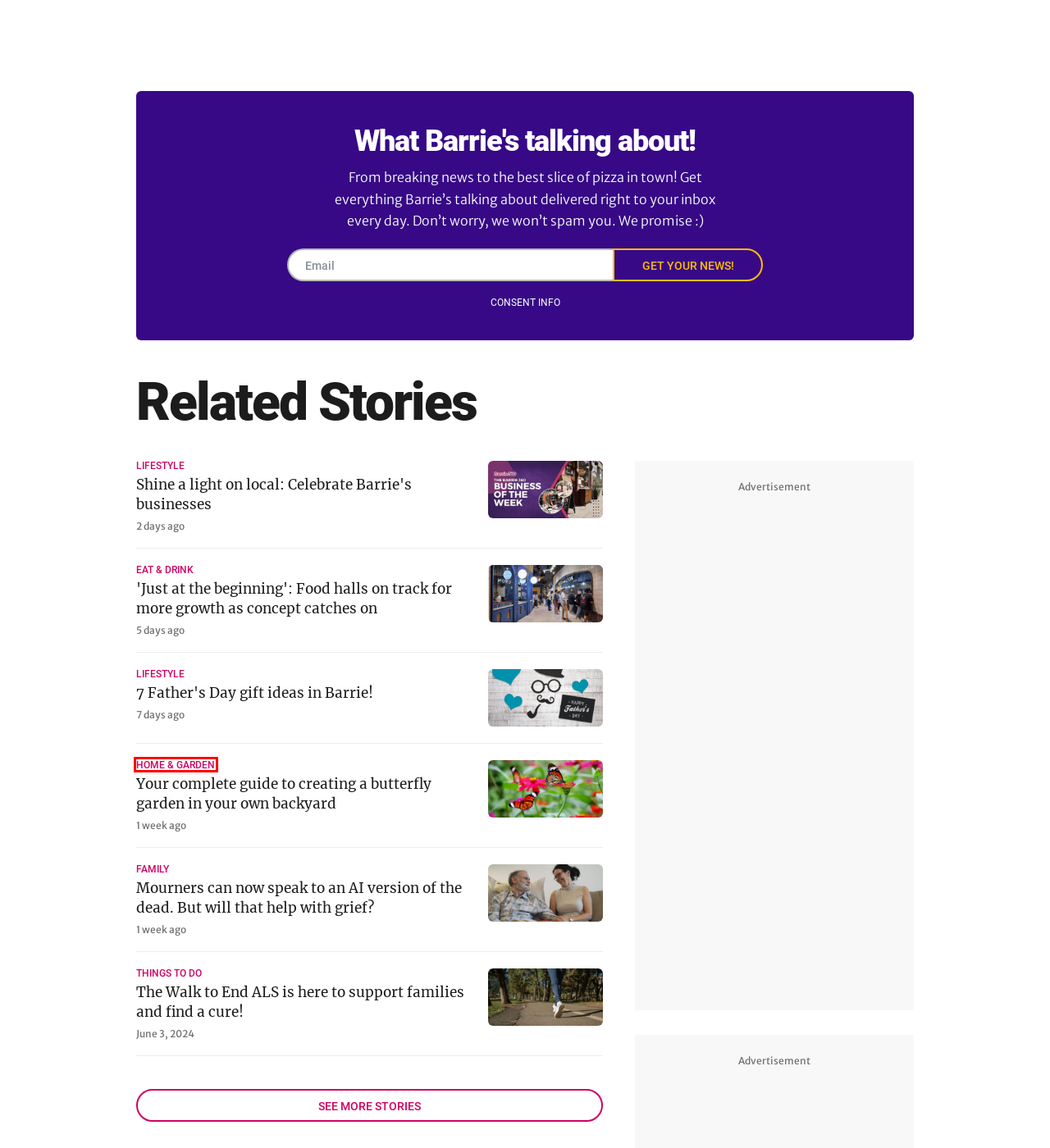Examine the screenshot of the webpage, noting the red bounding box around a UI element. Pick the webpage description that best matches the new page after the element in the red bounding box is clicked. Here are the candidates:
A. 7 Father's Day gift ideas in Barrie! | Barrie 360
B. The Walk to End ALS is here to support families and find a cure!
C. Mourners can now speak to an AI version of the dead. But will that help with grief?
D. Your complete guide to creating a butterfly garden | Barrie 360
E. Eat & Drink | Barrie 360
F. Family | Barrie 360
G. Things To Do In Barrie | Barrie 360
H. Home & Garden | Barrie 360

H